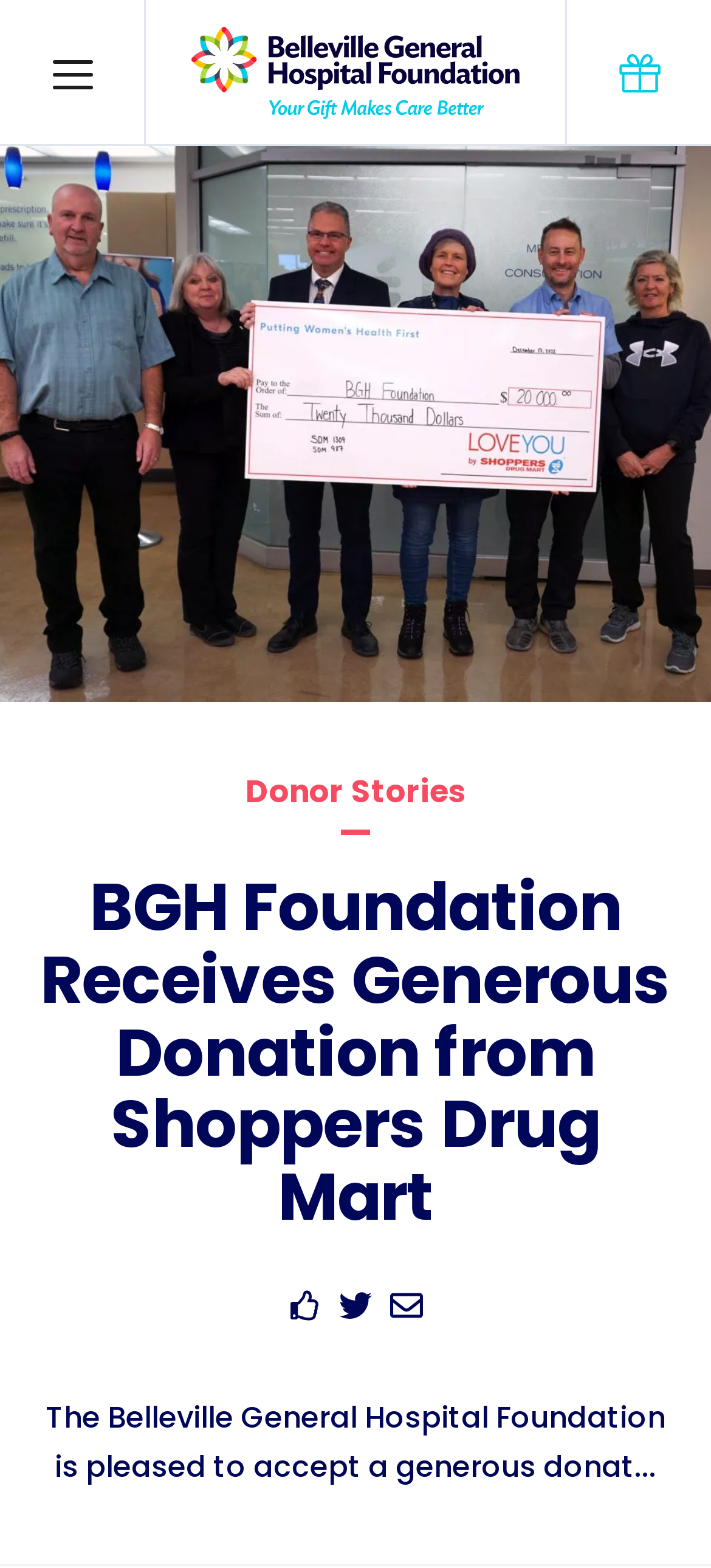What is the amount of the donation?
Based on the screenshot, provide your answer in one word or phrase.

$20,000